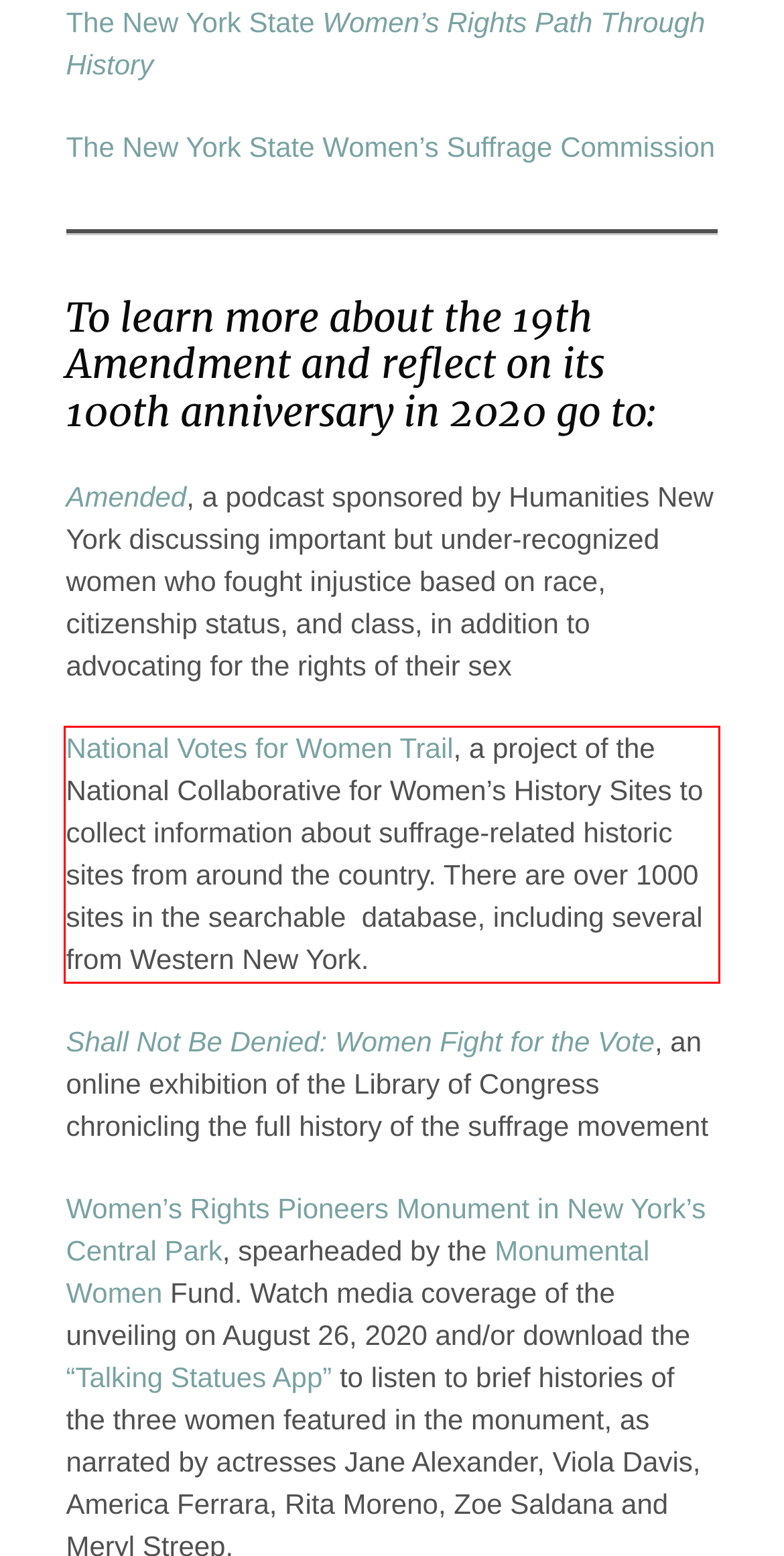The screenshot provided shows a webpage with a red bounding box. Apply OCR to the text within this red bounding box and provide the extracted content.

National Votes for Women Trail, a project of the National Collaborative for Women’s History Sites to collect information about suffrage-related historic sites from around the country. There are over 1000 sites in the searchable database, including several from Western New York.